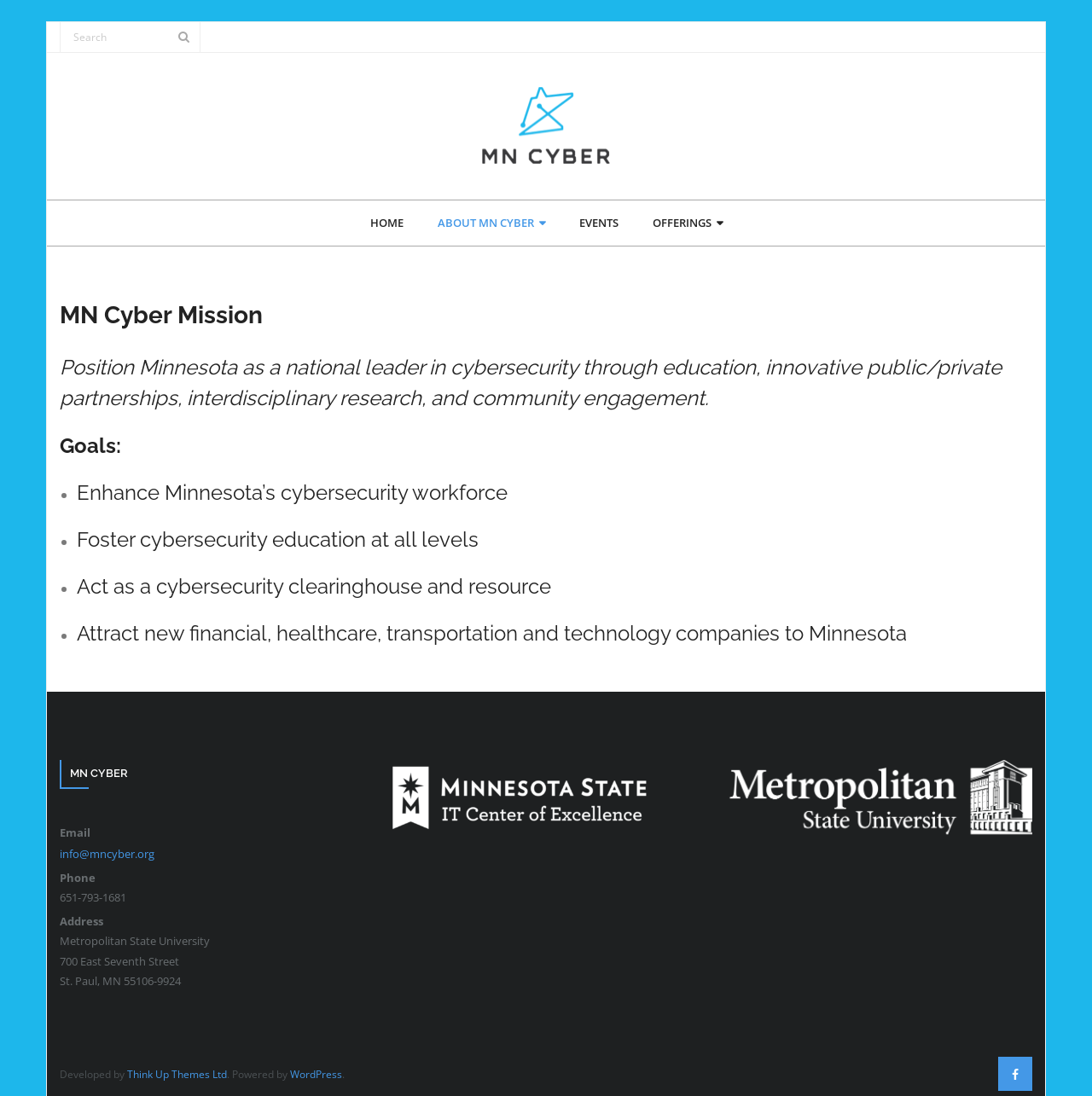Please find the bounding box coordinates of the element that needs to be clicked to perform the following instruction: "Search for something". The bounding box coordinates should be four float numbers between 0 and 1, represented as [left, top, right, bottom].

[0.055, 0.02, 0.184, 0.047]